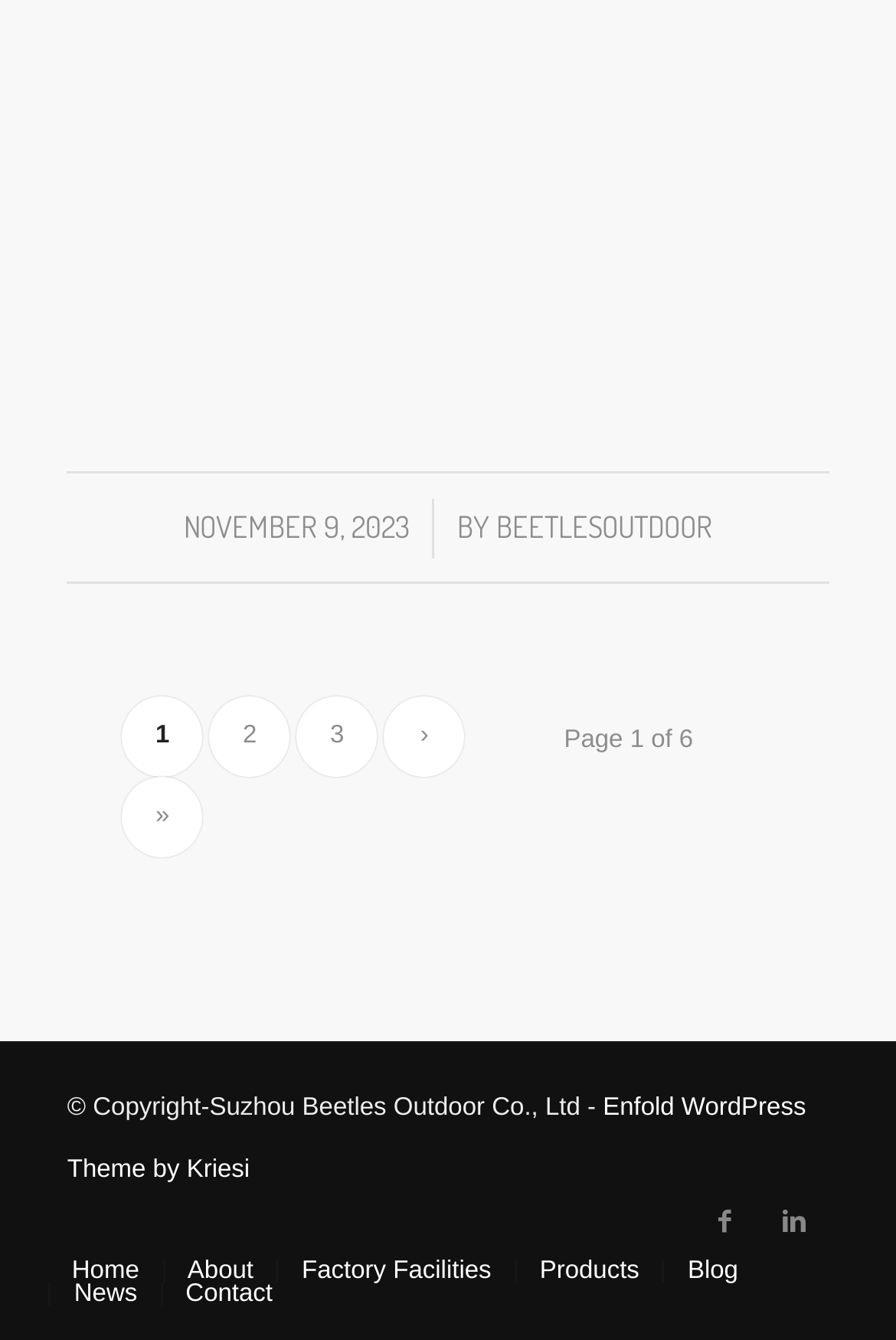Determine the bounding box coordinates of the element that should be clicked to execute the following command: "go to Home".

[0.08, 0.939, 0.155, 0.959]